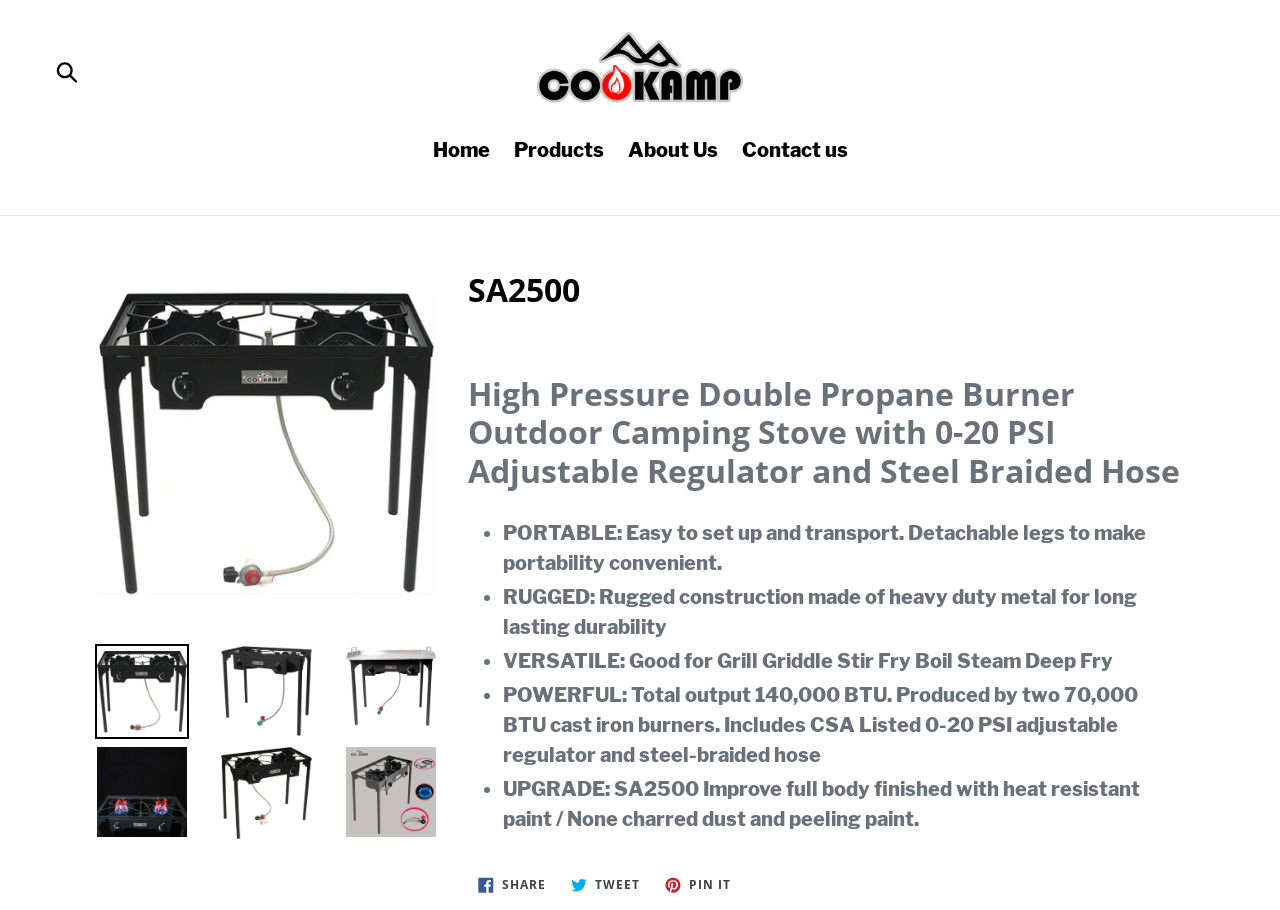Use a single word or phrase to answer the question: 
Is the product portable?

Yes